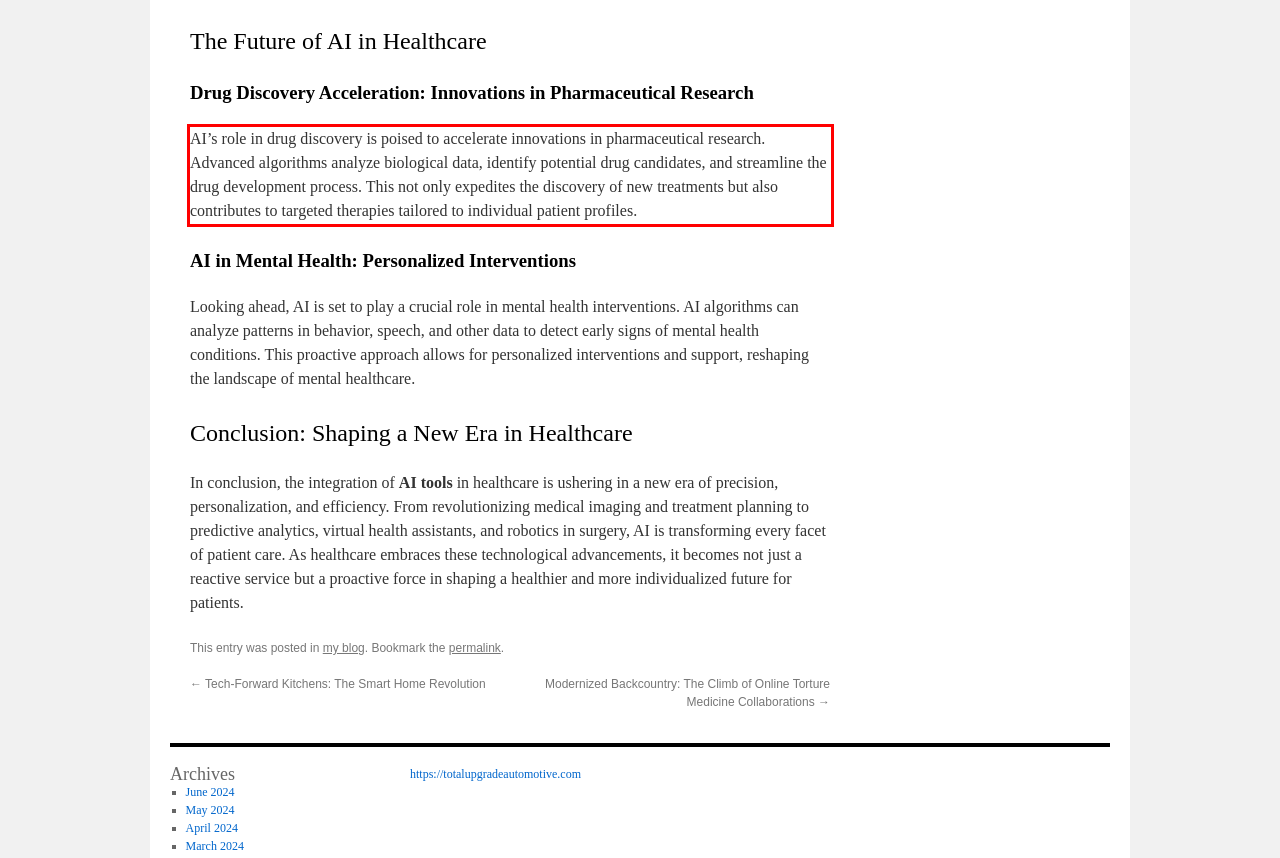Using the provided screenshot, read and generate the text content within the red-bordered area.

AI’s role in drug discovery is poised to accelerate innovations in pharmaceutical research. Advanced algorithms analyze biological data, identify potential drug candidates, and streamline the drug development process. This not only expedites the discovery of new treatments but also contributes to targeted therapies tailored to individual patient profiles.